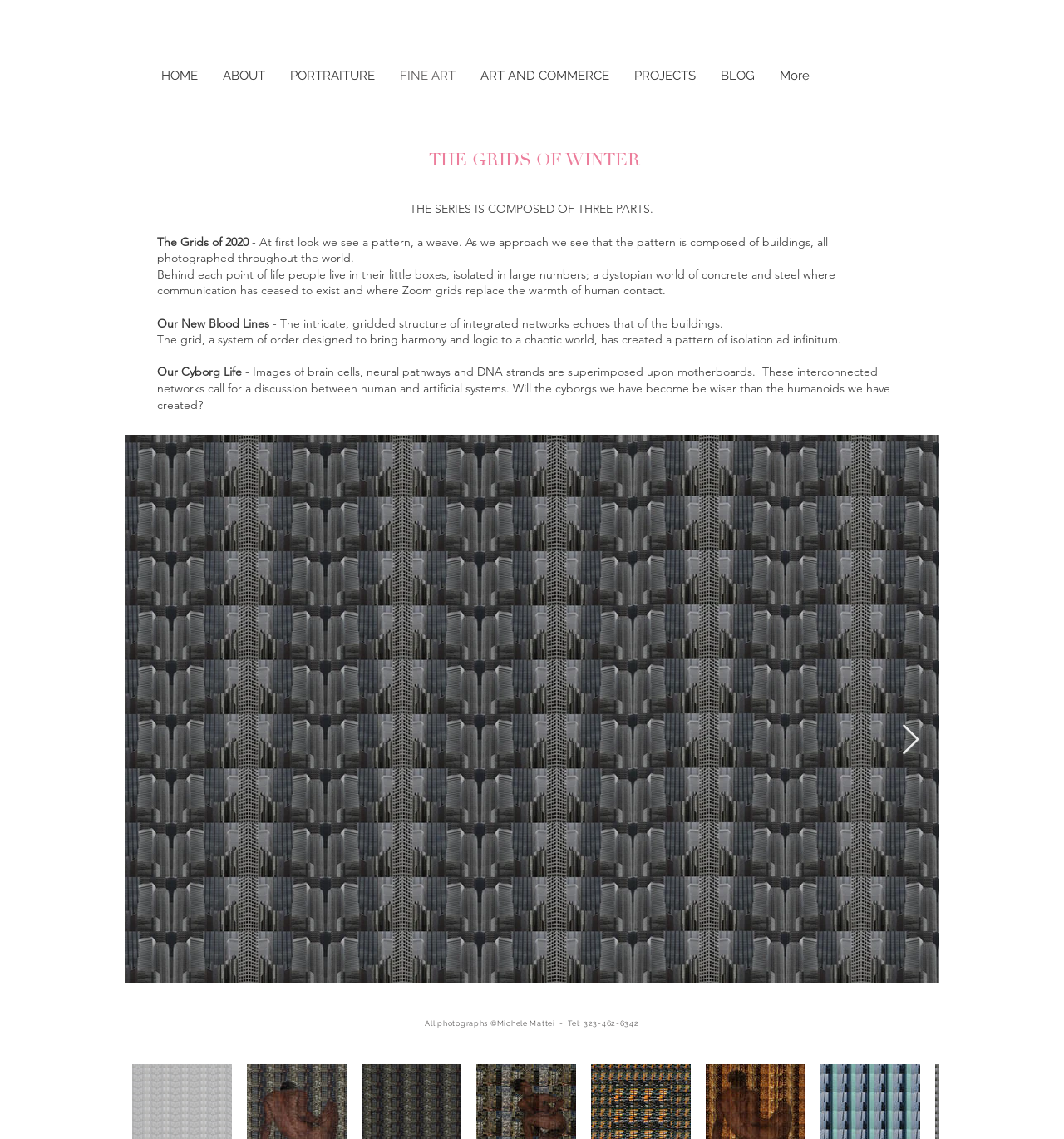Please determine the bounding box coordinates of the element's region to click for the following instruction: "Learn more about National Ethical Investment Week".

None